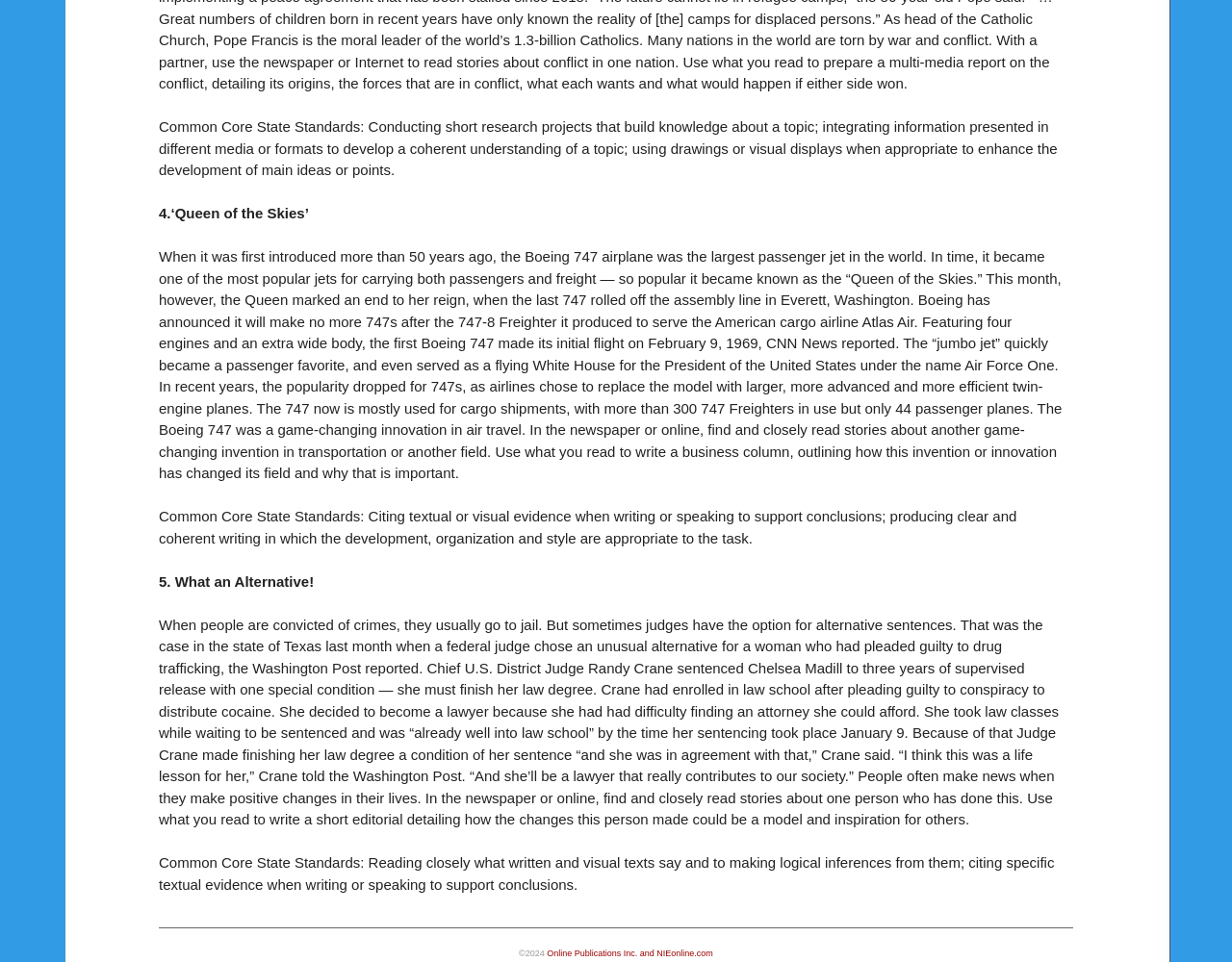Give a one-word or short phrase answer to the question: 
What is the nickname of the Boeing 747 airplane?

Queen of the Skies